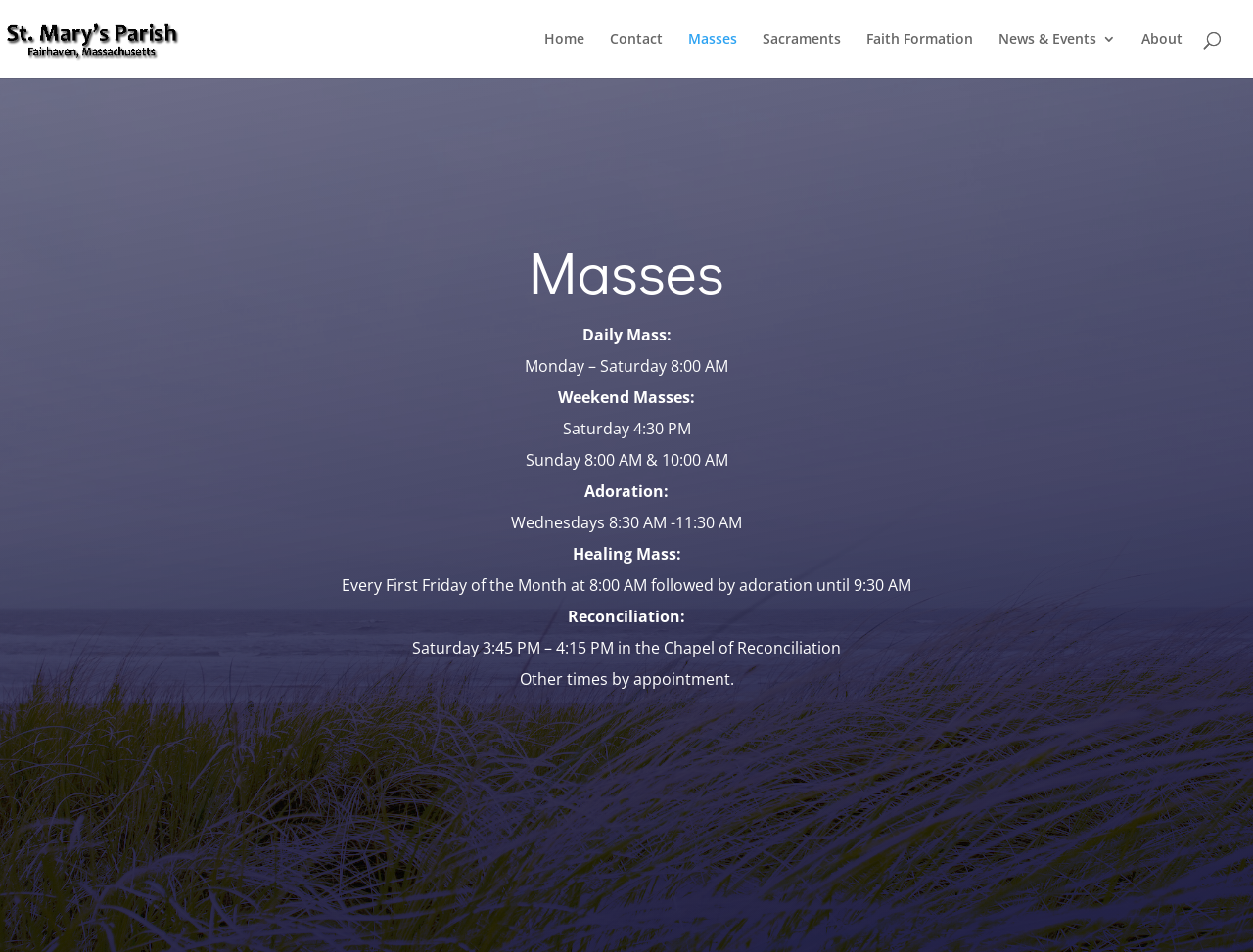Please respond in a single word or phrase: 
How many weekend mass times are there?

2